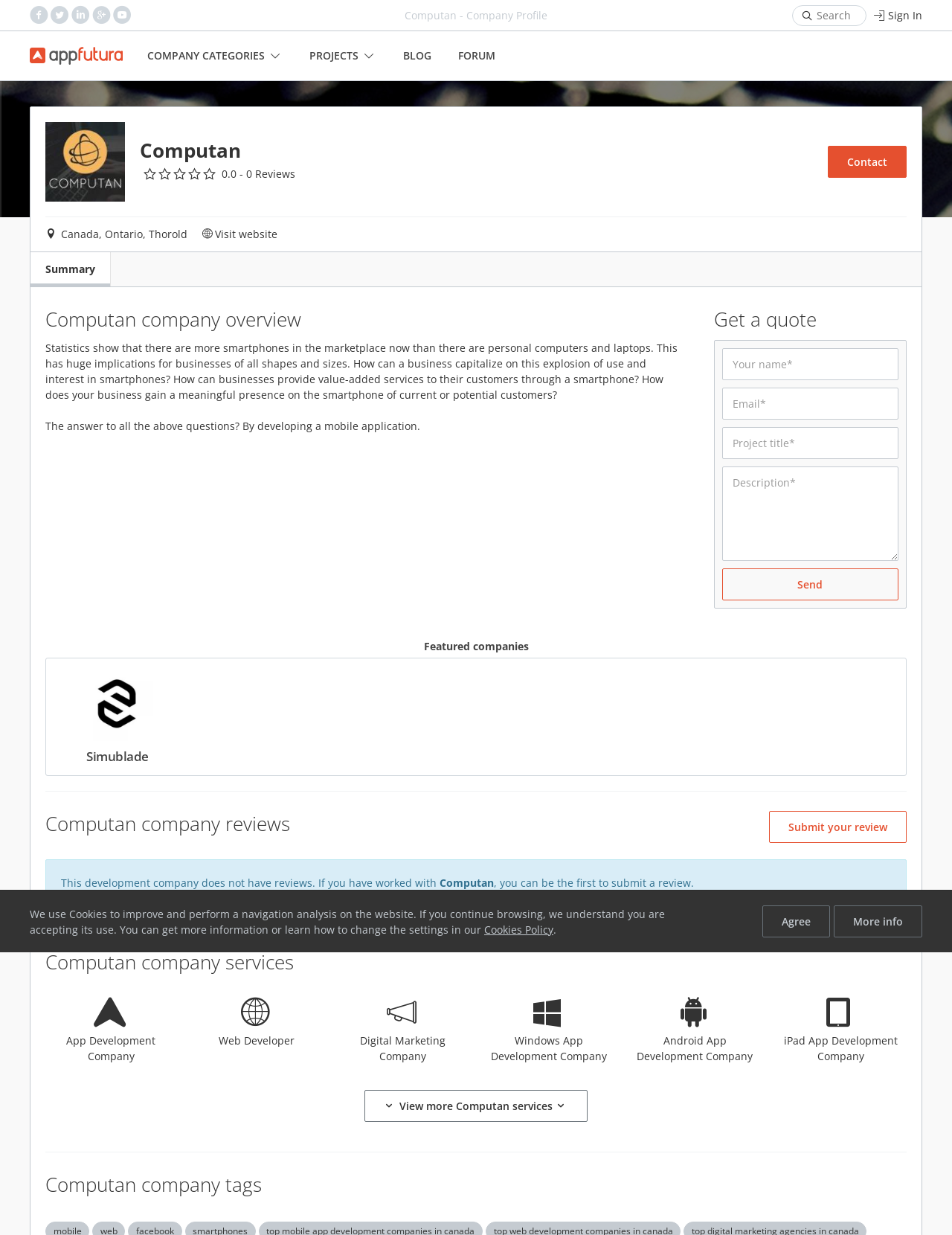Based on the element description name="project" placeholder="Project title*", identify the bounding box of the UI element in the given webpage screenshot. The coordinates should be in the format (top-left x, top-left y, bottom-right x, bottom-right y) and must be between 0 and 1.

[0.758, 0.346, 0.944, 0.372]